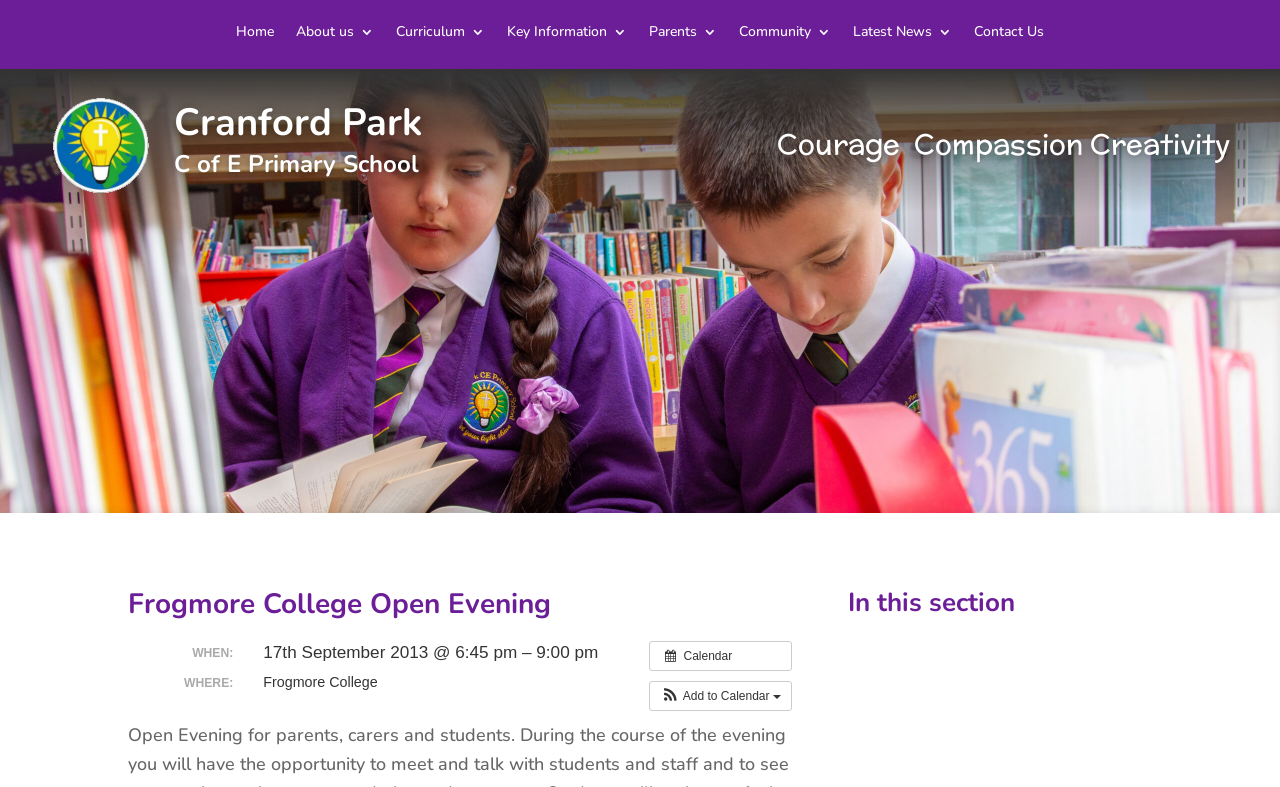Give a concise answer of one word or phrase to the question: 
What is the name of the primary school?

Cranford Park C of E Primary School